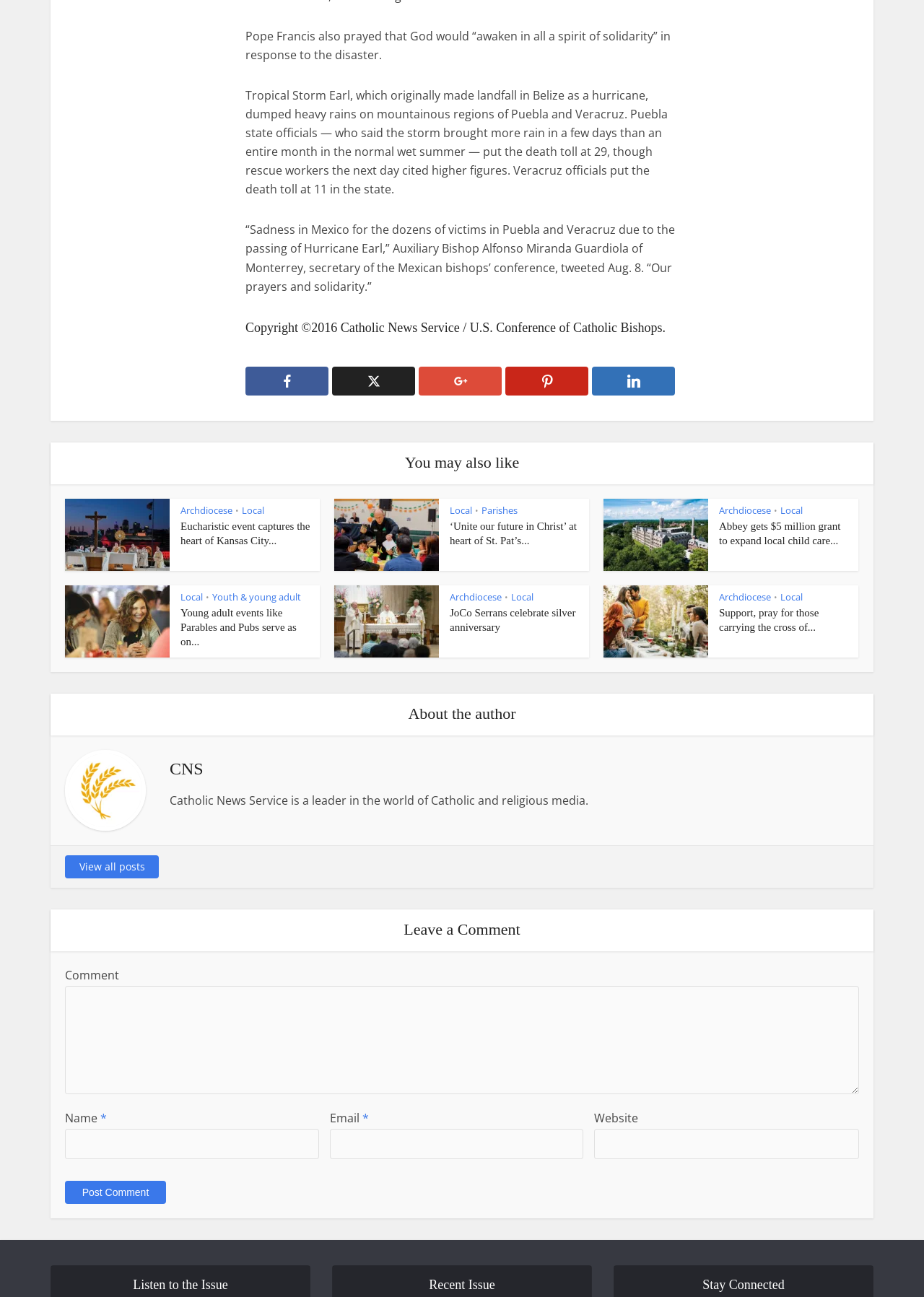What is the topic of the article at the top of the webpage?
Give a single word or phrase as your answer by examining the image.

Tropical Storm Earl